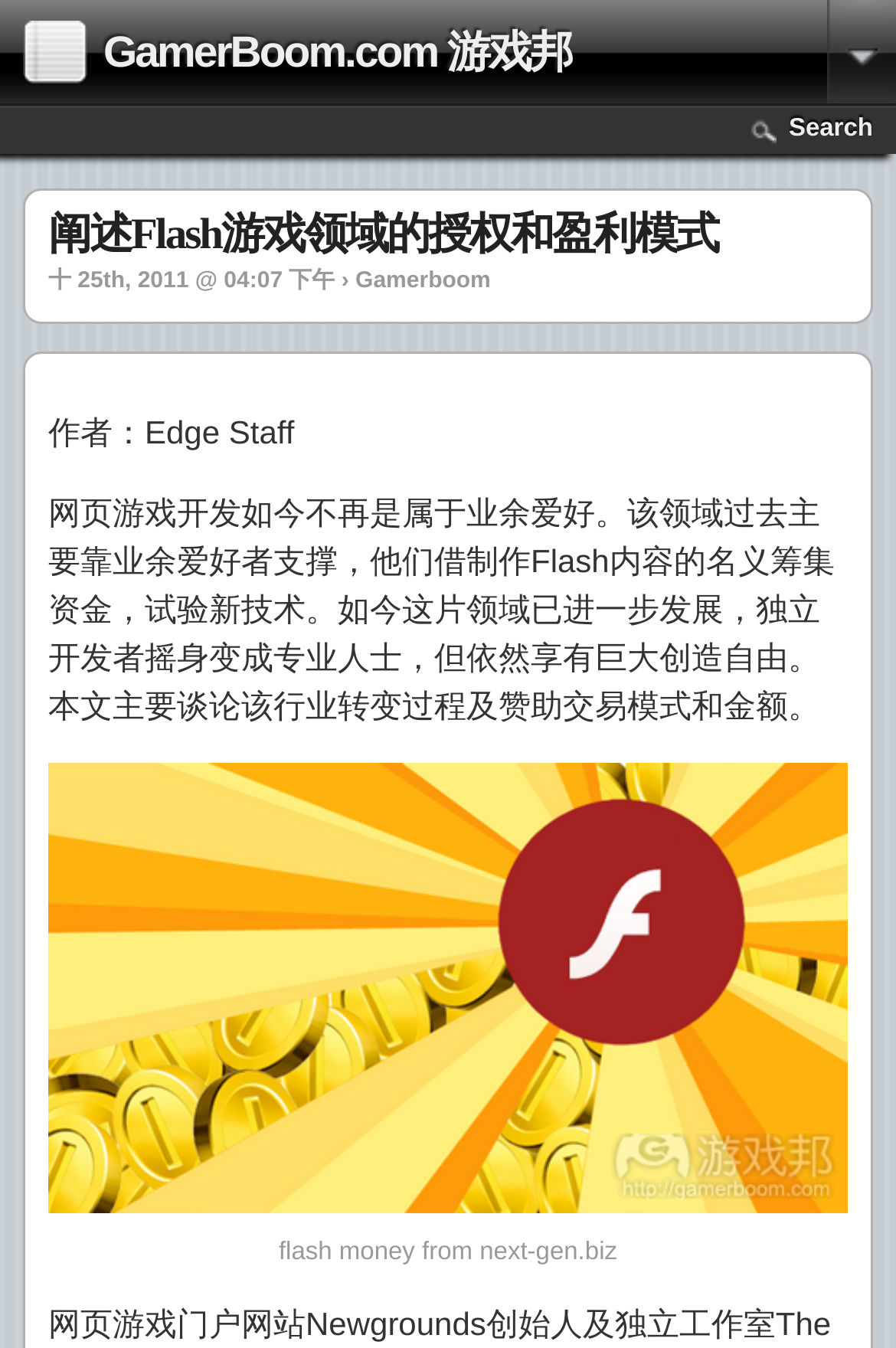Using the element description: "parent_node: flash money from next-gen.biz", determine the bounding box coordinates. The coordinates should be in the format [left, top, right, bottom], with values between 0 and 1.

[0.054, 0.885, 0.946, 0.906]